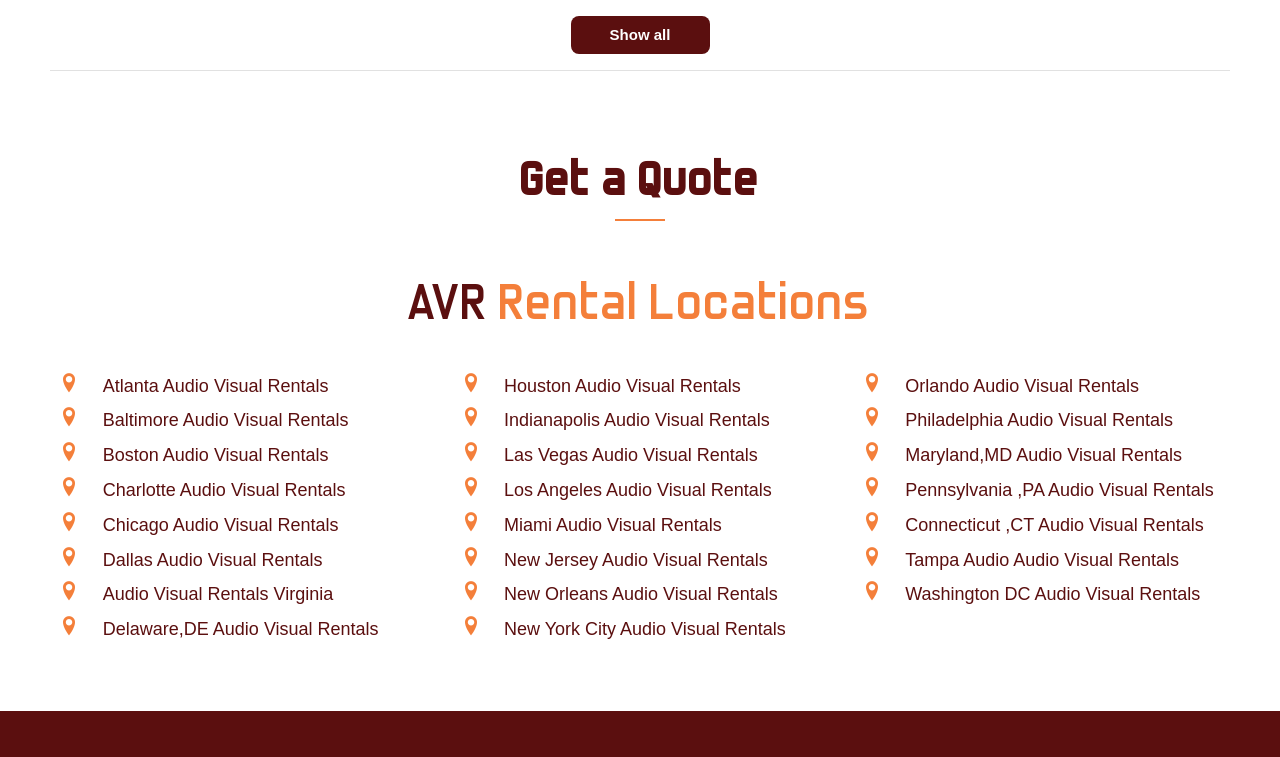Identify the bounding box coordinates for the UI element described by the following text: "Charlotte Audio Visual Rentals". Provide the coordinates as four float numbers between 0 and 1, in the format [left, top, right, bottom].

[0.08, 0.634, 0.27, 0.661]